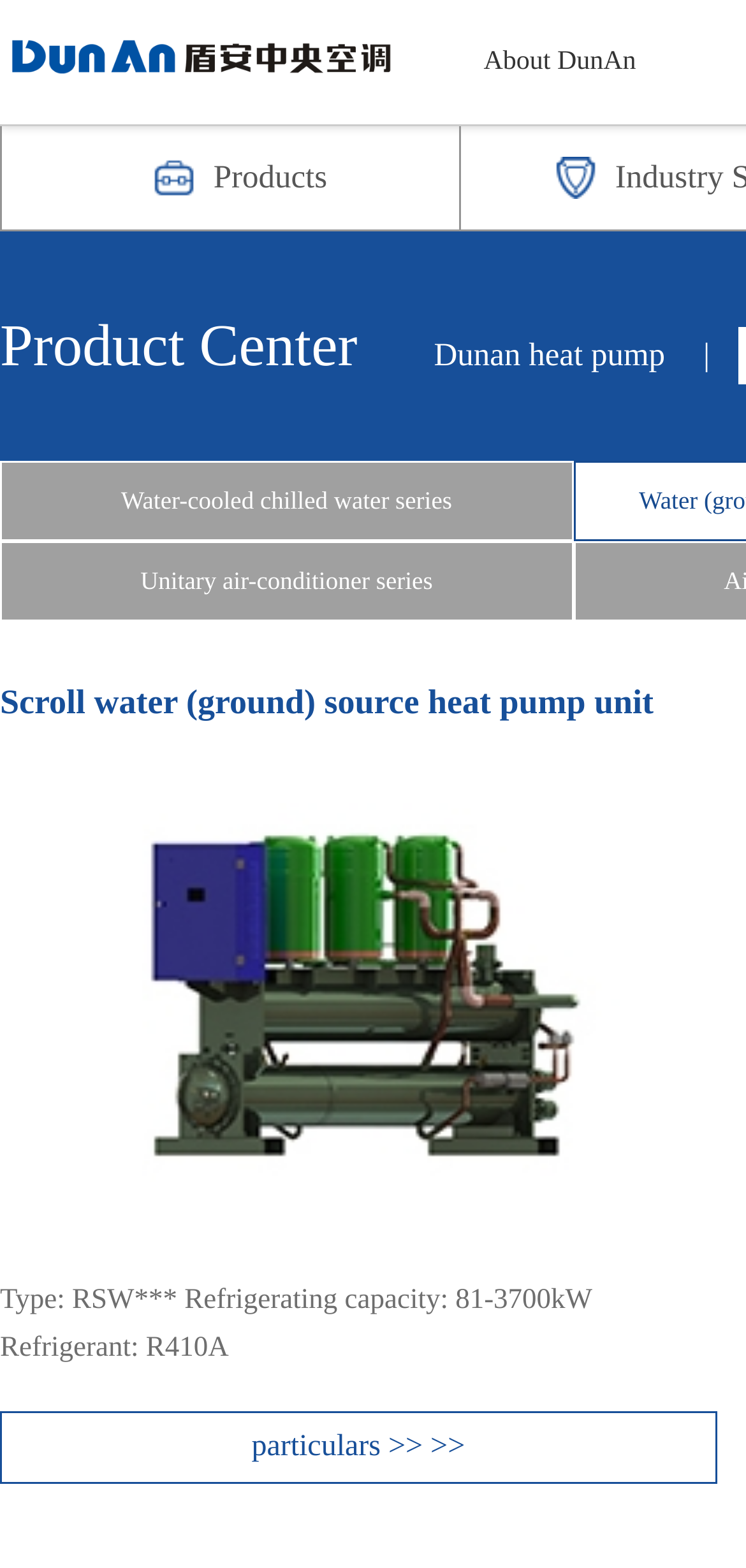Please find the bounding box coordinates in the format (top-left x, top-left y, bottom-right x, bottom-right y) for the given element description. Ensure the coordinates are floating point numbers between 0 and 1. Description: About DunAn

[0.597, 0.0, 0.904, 0.079]